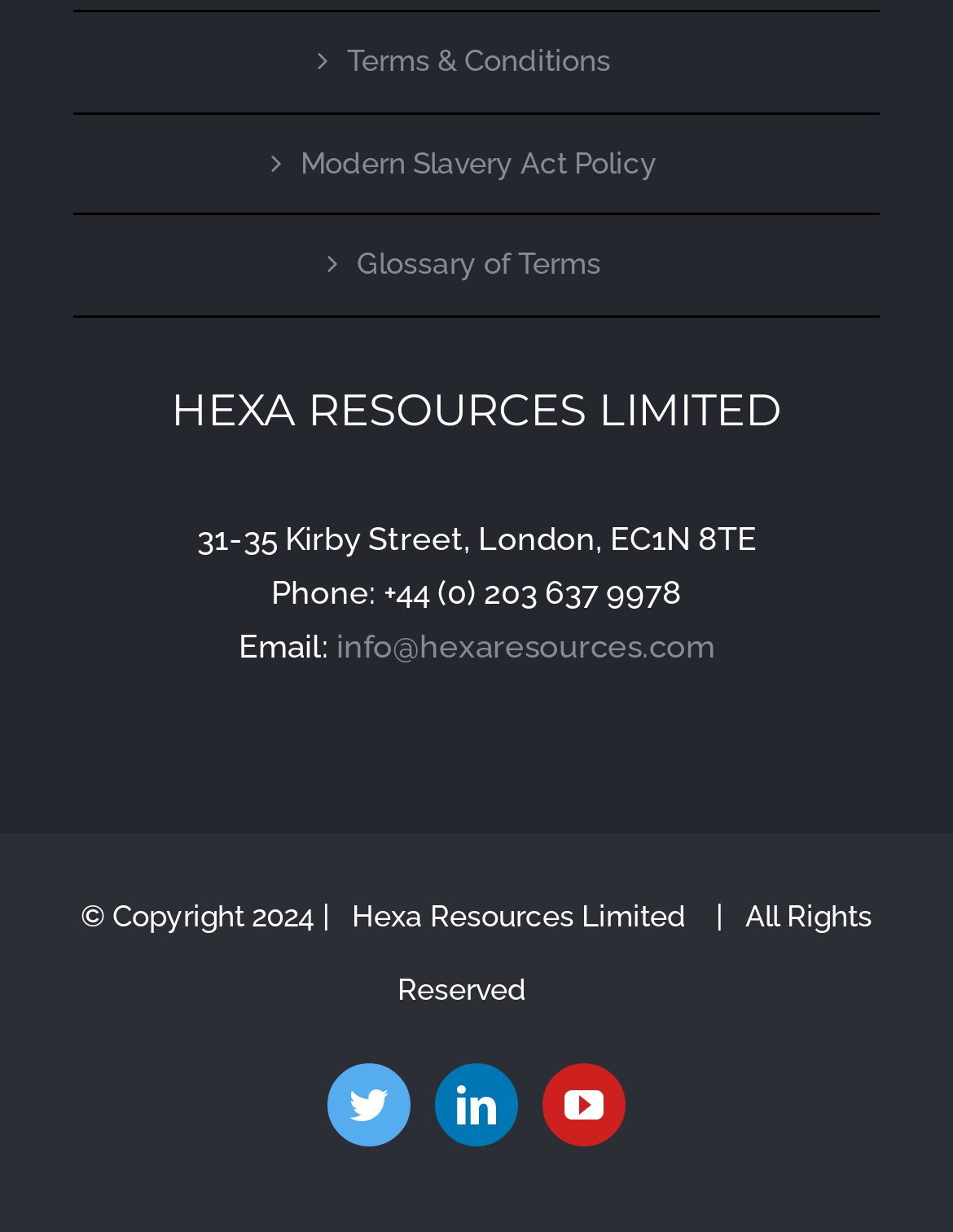What is the email address?
Using the image, provide a concise answer in one word or a short phrase.

info@hexaresources.com